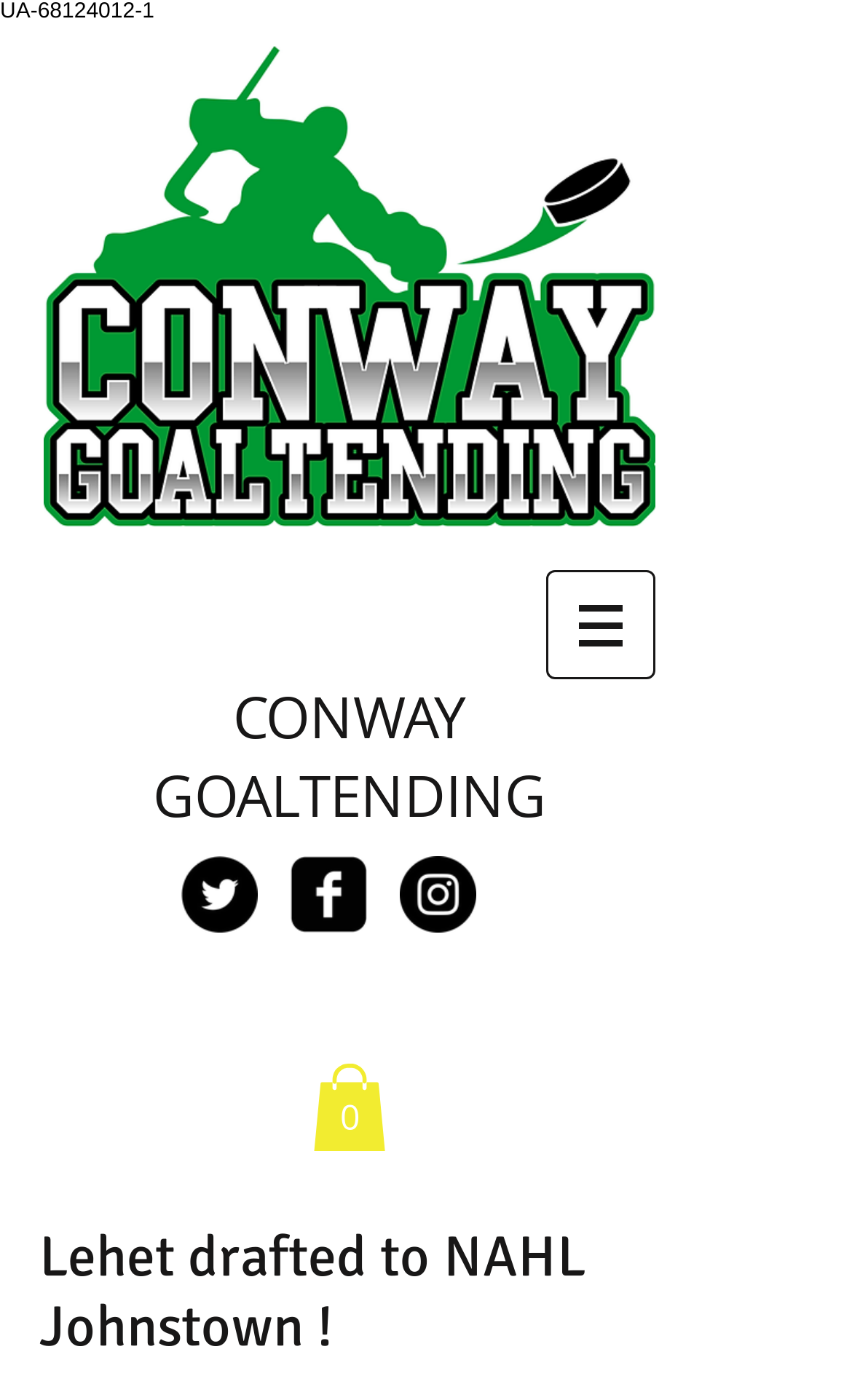Identify the bounding box coordinates for the UI element described by the following text: "0". Provide the coordinates as four float numbers between 0 and 1, in the format [left, top, right, bottom].

[0.367, 0.759, 0.454, 0.823]